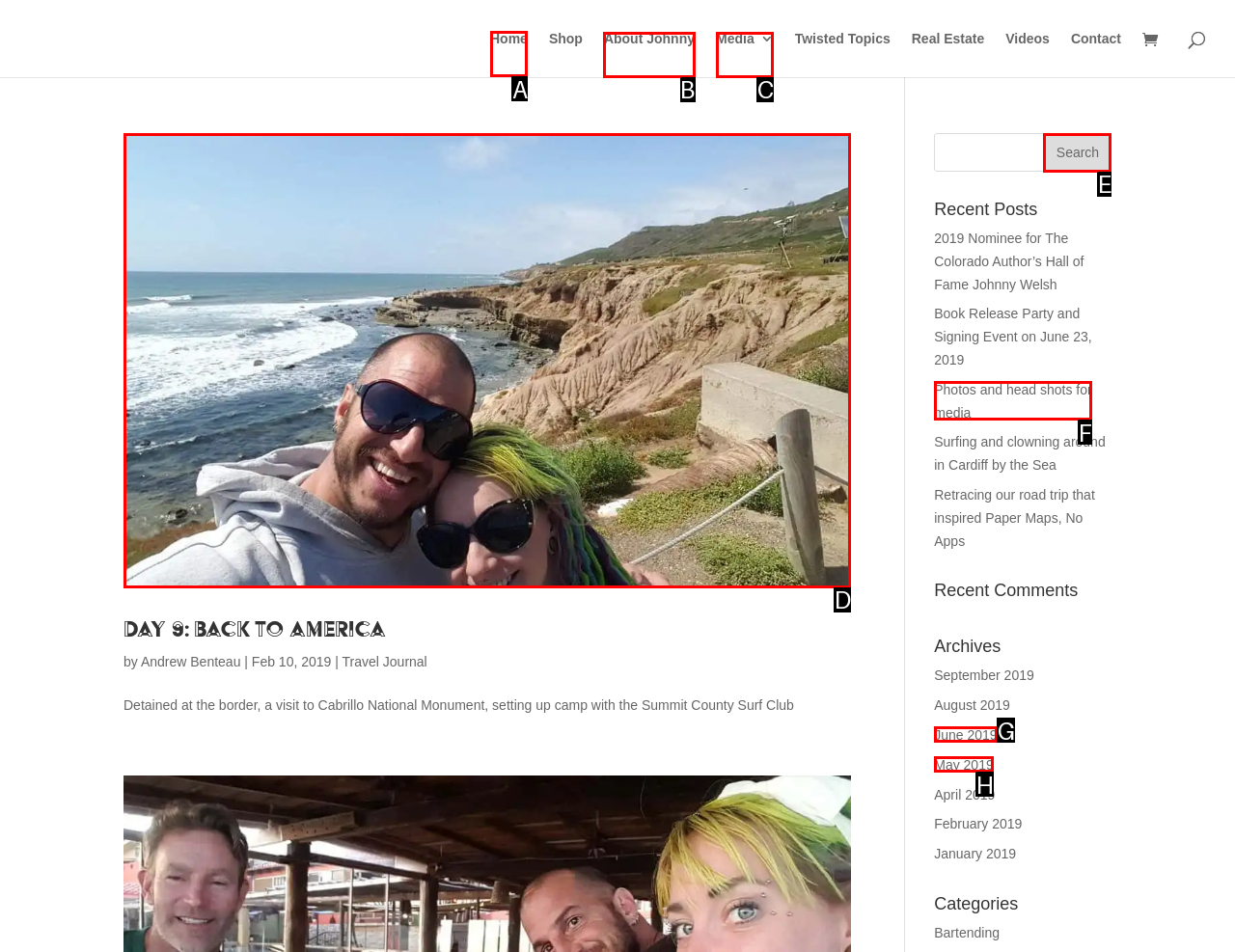Pick the HTML element that should be clicked to execute the task: Click on the 'Home' link
Respond with the letter corresponding to the correct choice.

A